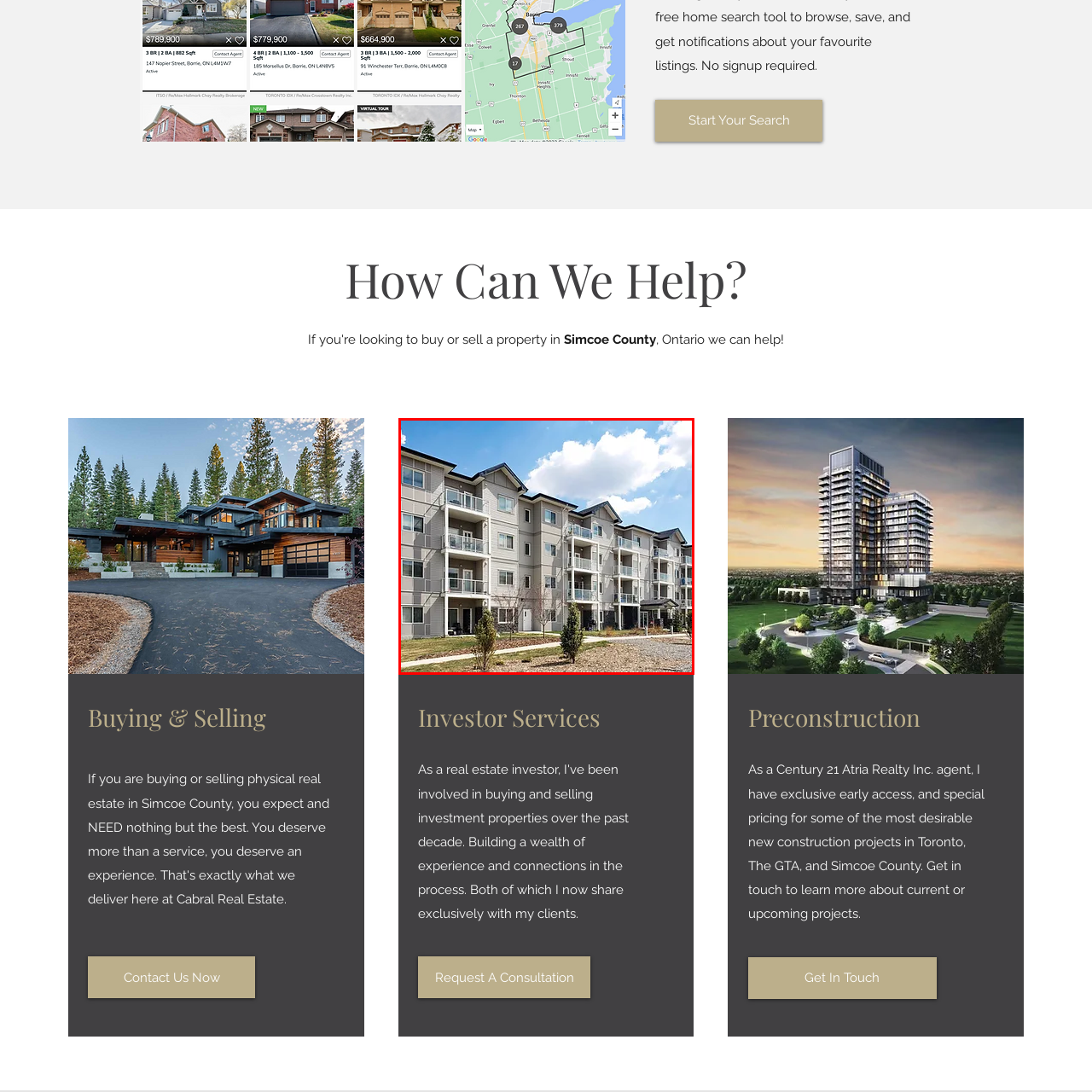What type of design does the building feature?
Look at the image enclosed by the red bounding box and give a detailed answer using the visual information available in the image.

The building features a contemporary architectural design, characterized by multiple stories and a combination of light gray siding with large windows that allow for plenty of natural light, which indicates that the building's design is contemporary.